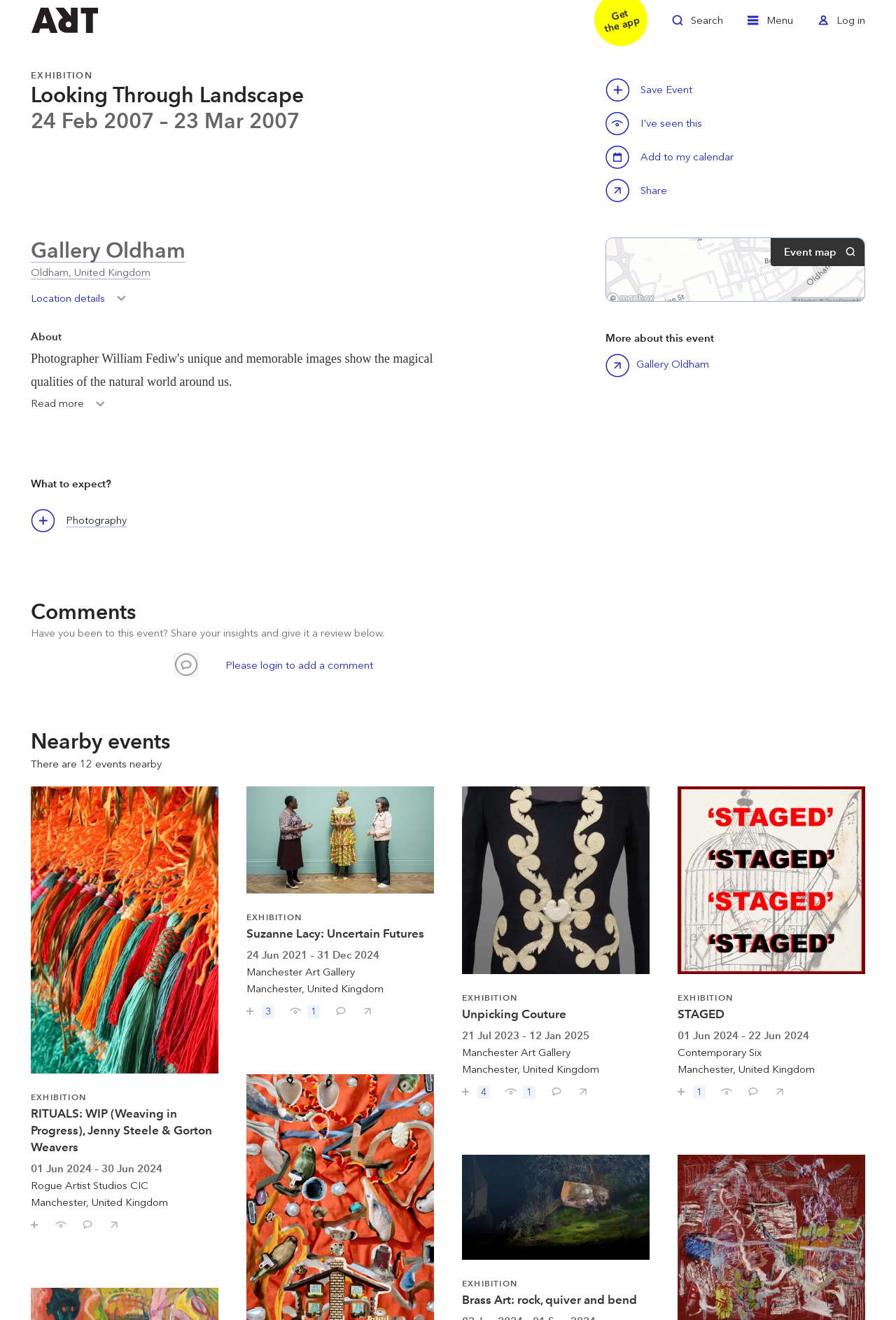Respond to the question below with a single word or phrase:
What is the date of the exhibition?

24 Feb 2007 – 23 Mar 2007